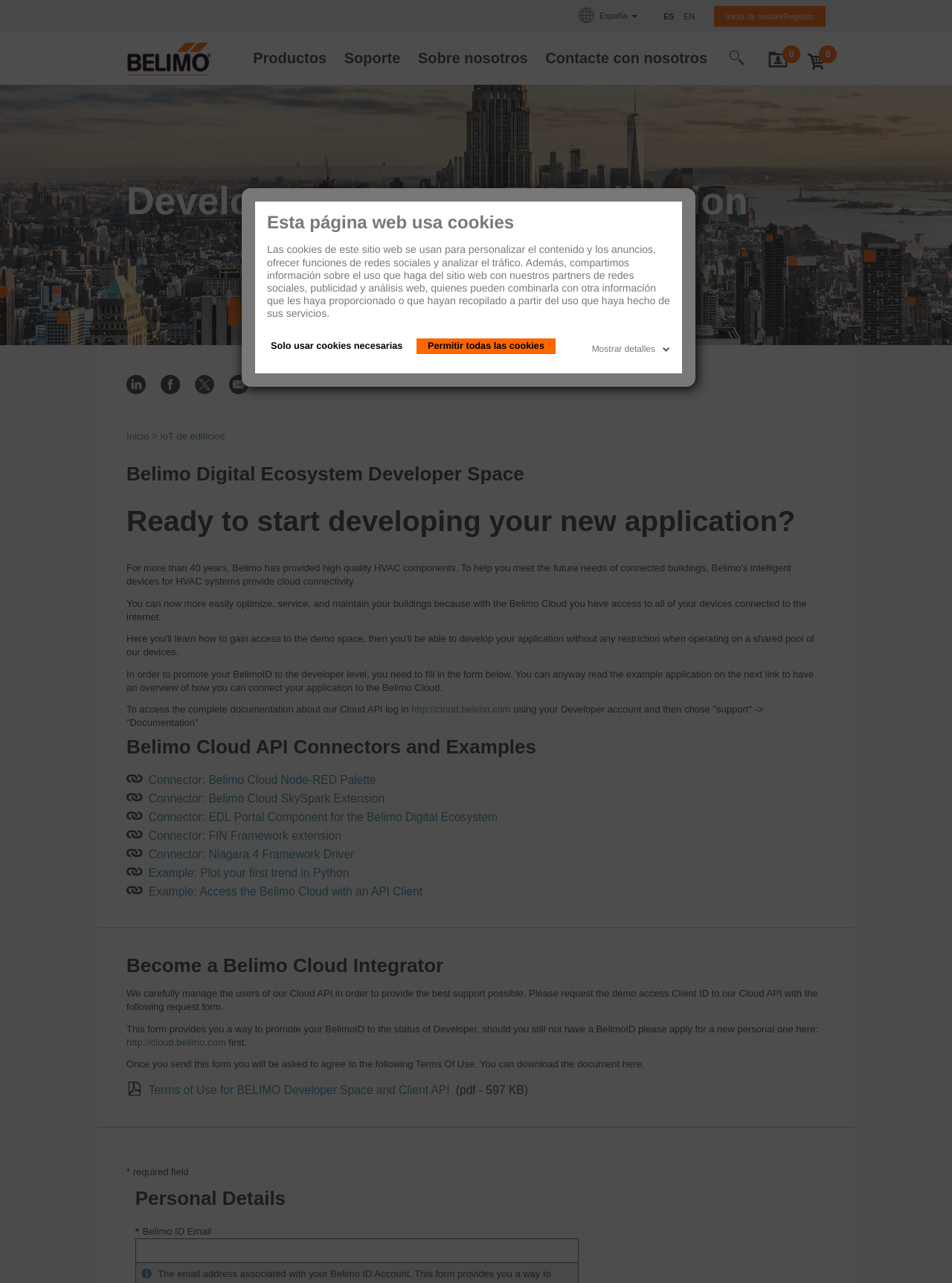Give a detailed account of the webpage's layout and content.

This webpage is about the Belimo Digital Ecosystem Developer Space, where users can develop their own IoT applications. At the top of the page, there is a dialog box with a heading "Esta página web usa cookies" (This website uses cookies) and a description of how cookies are used on the site. Below this, there are three links: "Solo usar cookies necesarias" (Only use necessary cookies), "Permitir todas las cookies" (Allow all cookies), and "Mostrar detalles" (Show details).

To the right of the dialog box, there is an image and a dropdown menu with language options, including "ES" and "EN". Next to this, there is a link to "Inicio de sesión/Registro" (Login/Register).

The main content of the page is divided into several sections. The first section has a heading "Develop your own IoT Application" and provides an introduction to the Belimo Cloud, which allows users to optimize, service, and maintain their buildings. Below this, there are several links to share the article on social media platforms.

The next section has a heading "Belimo Digital Ecosystem Developer Space" and provides information on how to access the complete documentation about the Cloud API. There are several links to different connectors and examples, including Node-RED Palette, SkySpark Extension, and EDL Portal Component.

Further down the page, there is a section with a heading "Become a Belimo Cloud Integrator" and a description of how to request demo access to the Cloud API. There is a form to fill out, which includes fields for personal details such as Belimo ID Email.

Throughout the page, there are several images, including icons for social media platforms and a logo for the Belimo Digital Ecosystem. The layout is organized, with clear headings and concise text, making it easy to navigate and understand.